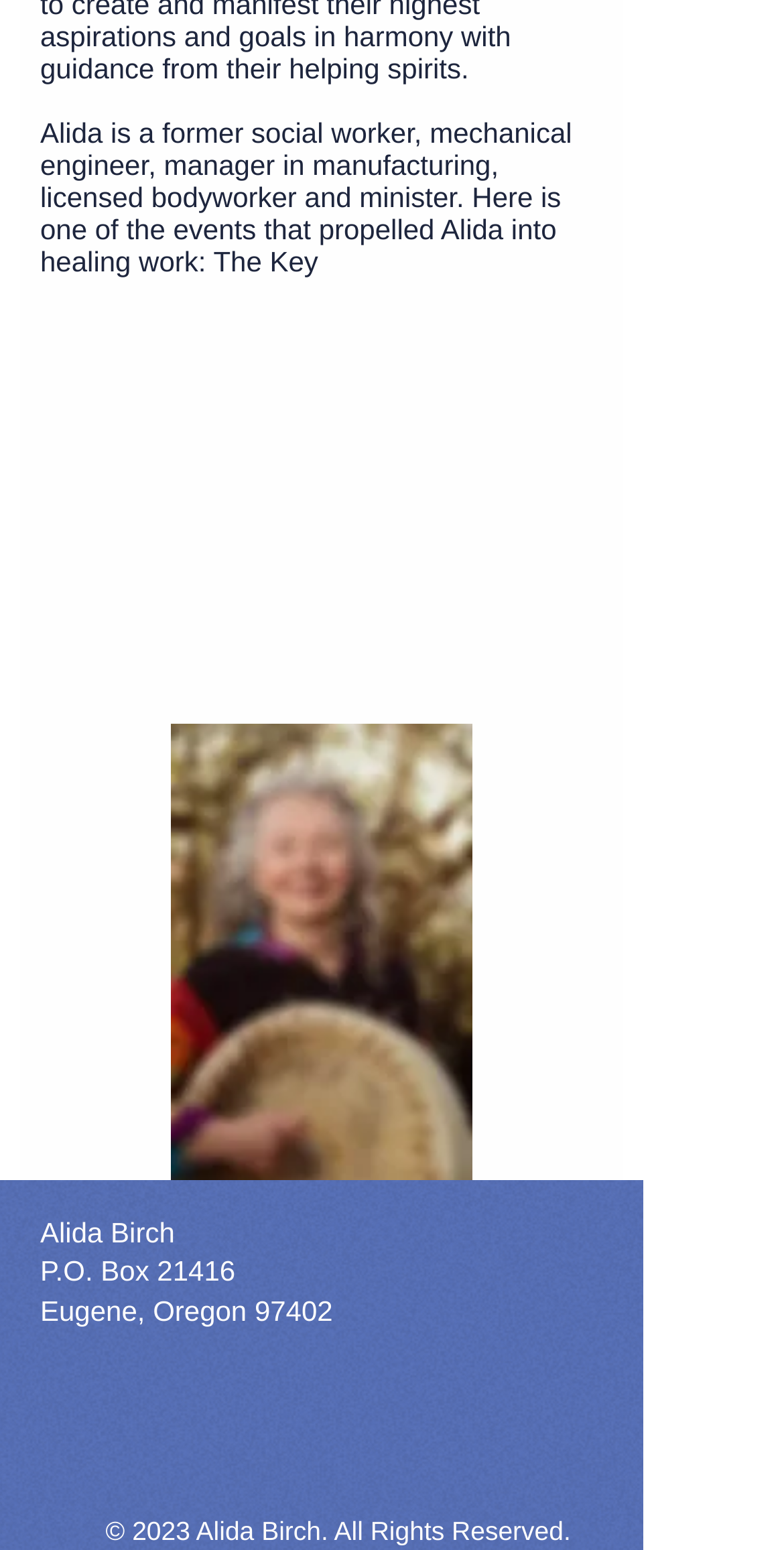Refer to the element description The Key and identify the corresponding bounding box in the screenshot. Format the coordinates as (top-left x, top-left y, bottom-right x, bottom-right y) with values in the range of 0 to 1.

[0.272, 0.158, 0.406, 0.179]